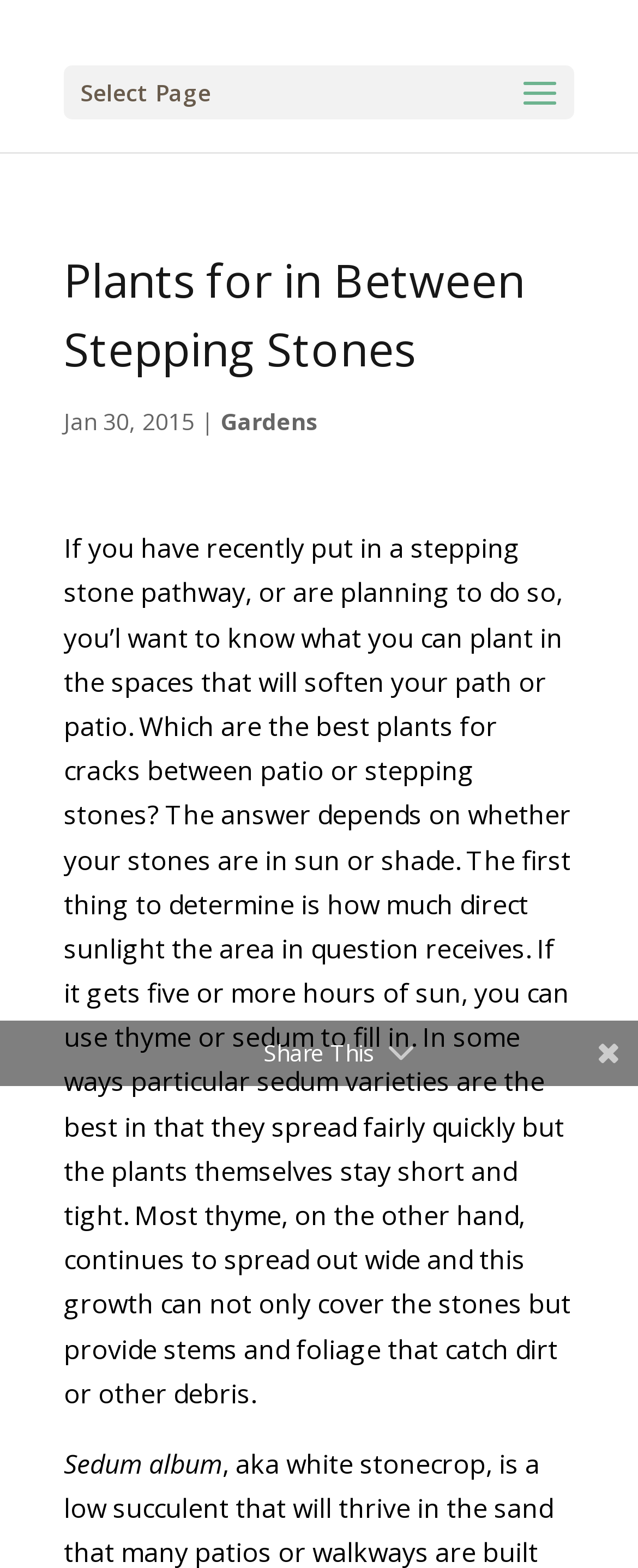Deliver a detailed narrative of the webpage's visual and textual elements.

The webpage is about plants suitable for growing between stepping stones, with a focus on thyme and sedum varieties. At the top, there is a navigation element labeled "Select Page". Below it, a heading "Plants for in Between Stepping Stones" is prominently displayed. The publication date "Jan 30, 2015" is shown to the right of the heading, followed by a category label "Gardens" which is a clickable link.

The main content of the webpage is a paragraph of text that discusses the best plants to use in the spaces between patio or stepping stones, depending on the amount of direct sunlight the area receives. The text is divided into two sections, with the first part explaining the importance of determining the amount of sunlight and the second part providing specific recommendations for thyme and sedum varieties.

To the right of the main content, there is a call-to-action element labeled "Share This". At the bottom of the page, there is a mention of "Sedum album", which is likely a specific type of sedum being recommended. Overall, the webpage has a simple layout with a clear focus on providing information about plants for stepping stones.